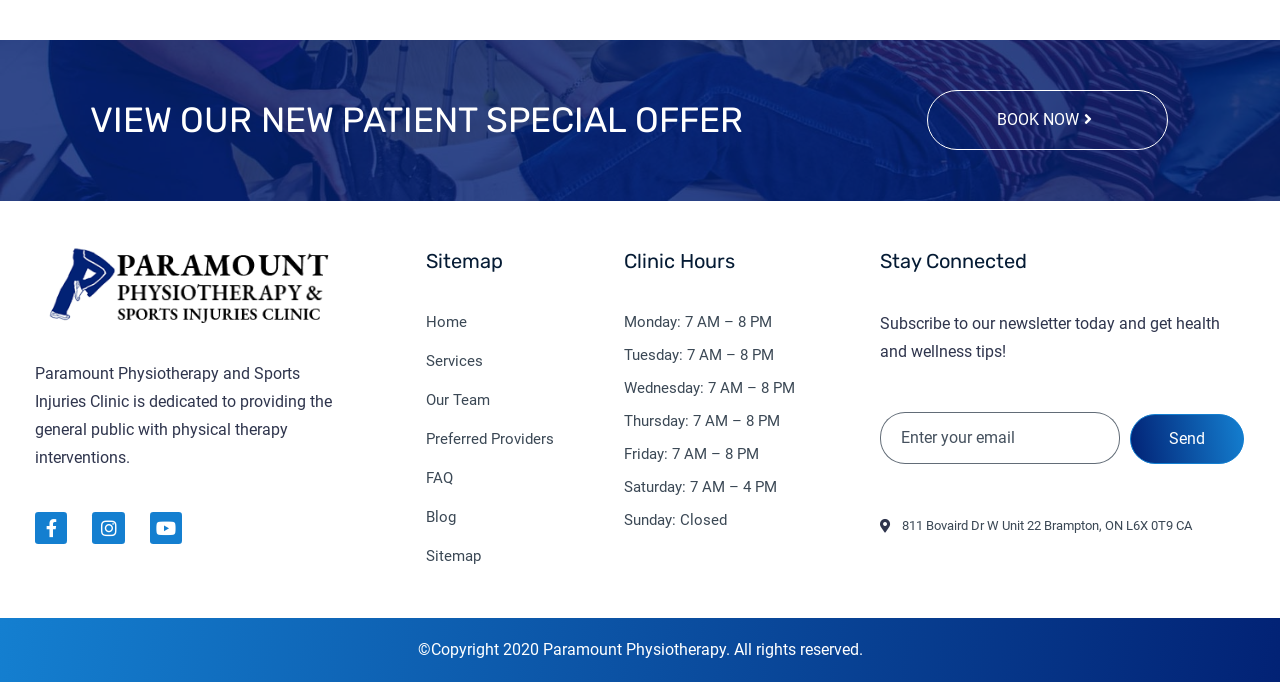How can I book an appointment?
Give a one-word or short-phrase answer derived from the screenshot.

Click BOOK NOW